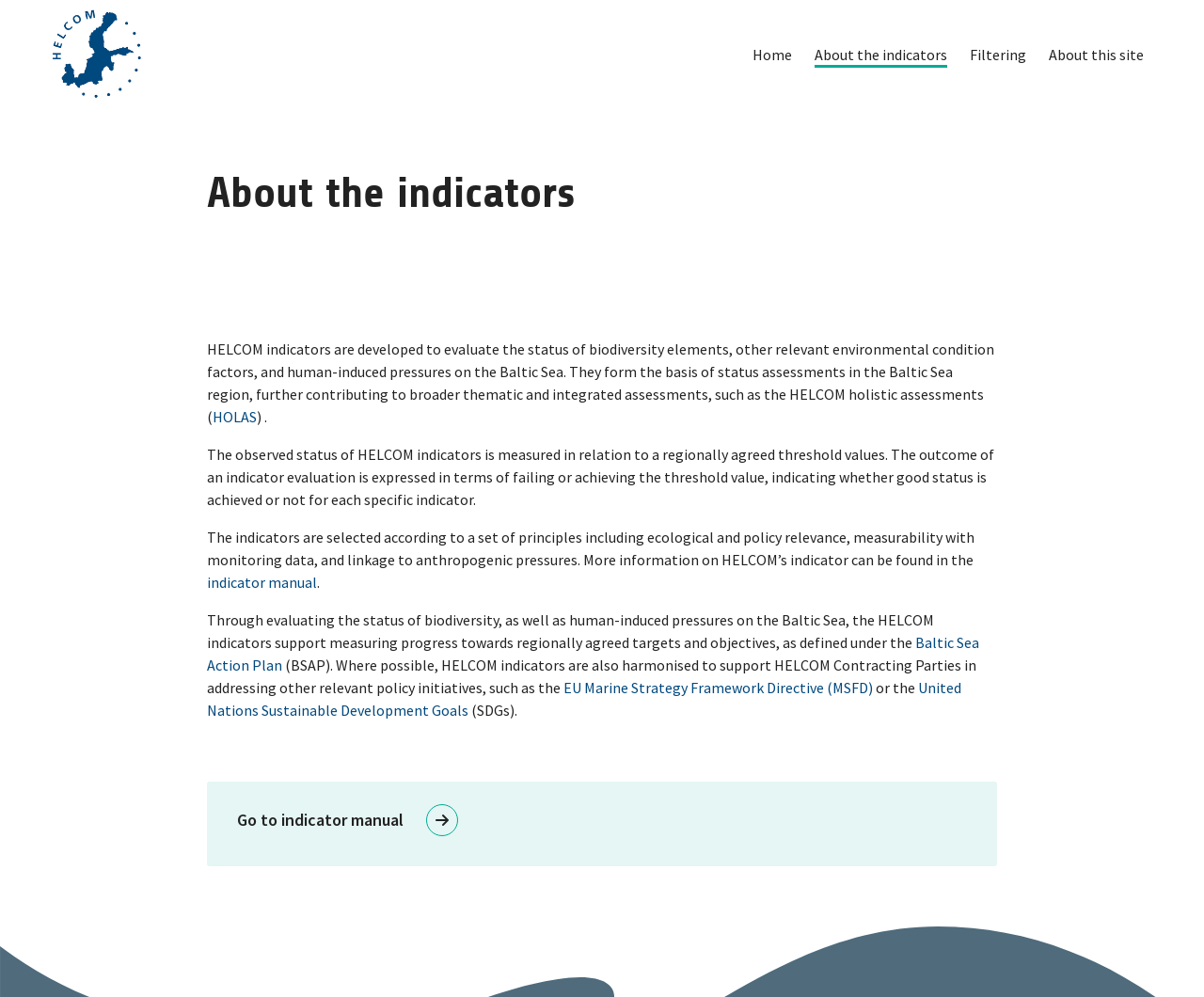Specify the bounding box coordinates of the region I need to click to perform the following instruction: "Go to Home". The coordinates must be four float numbers in the range of 0 to 1, i.e., [left, top, right, bottom].

[0.616, 0.0, 0.667, 0.109]